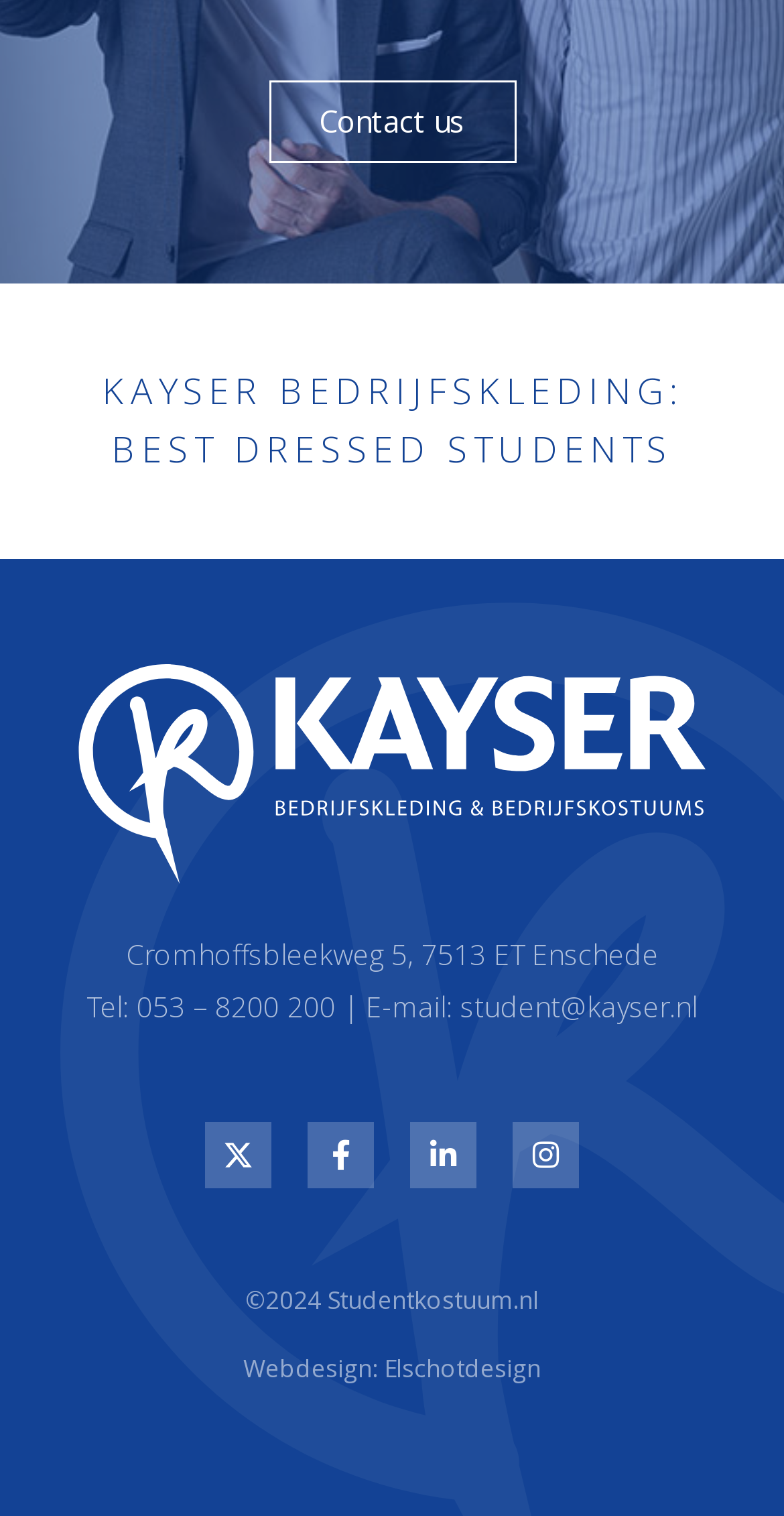Please find the bounding box for the UI element described by: "Contact us".

[0.342, 0.053, 0.658, 0.107]